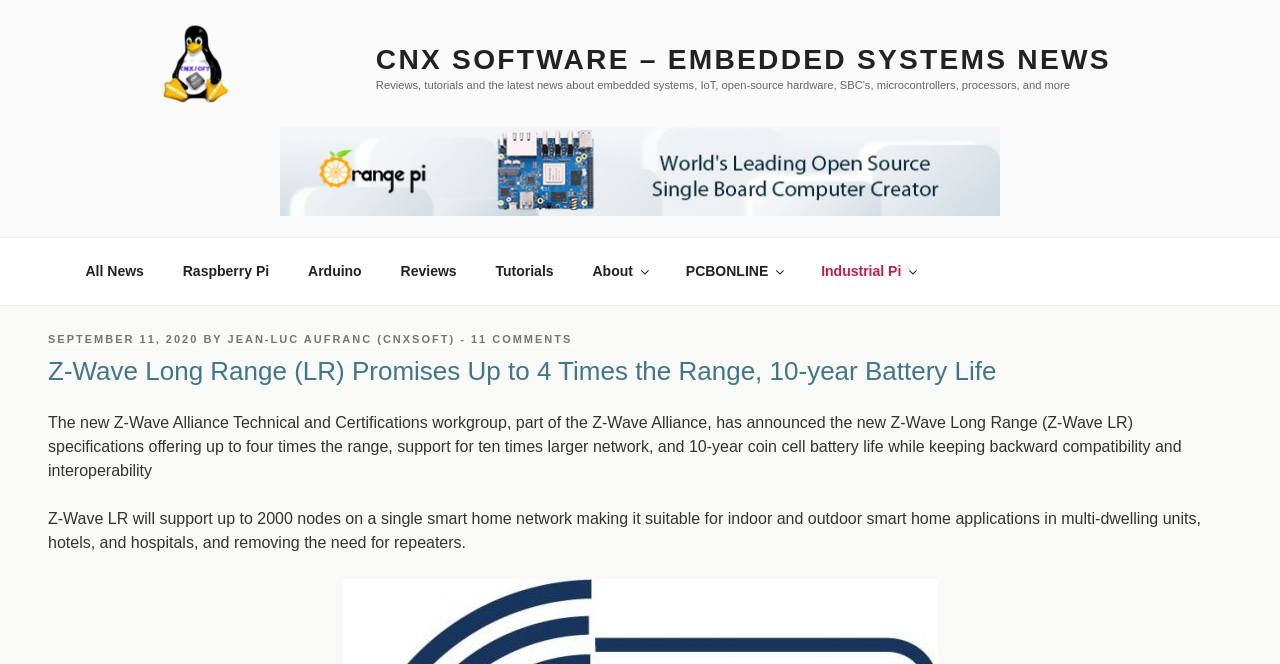Kindly provide the bounding box coordinates of the section you need to click on to fulfill the given instruction: "Read all news".

[0.053, 0.374, 0.126, 0.444]